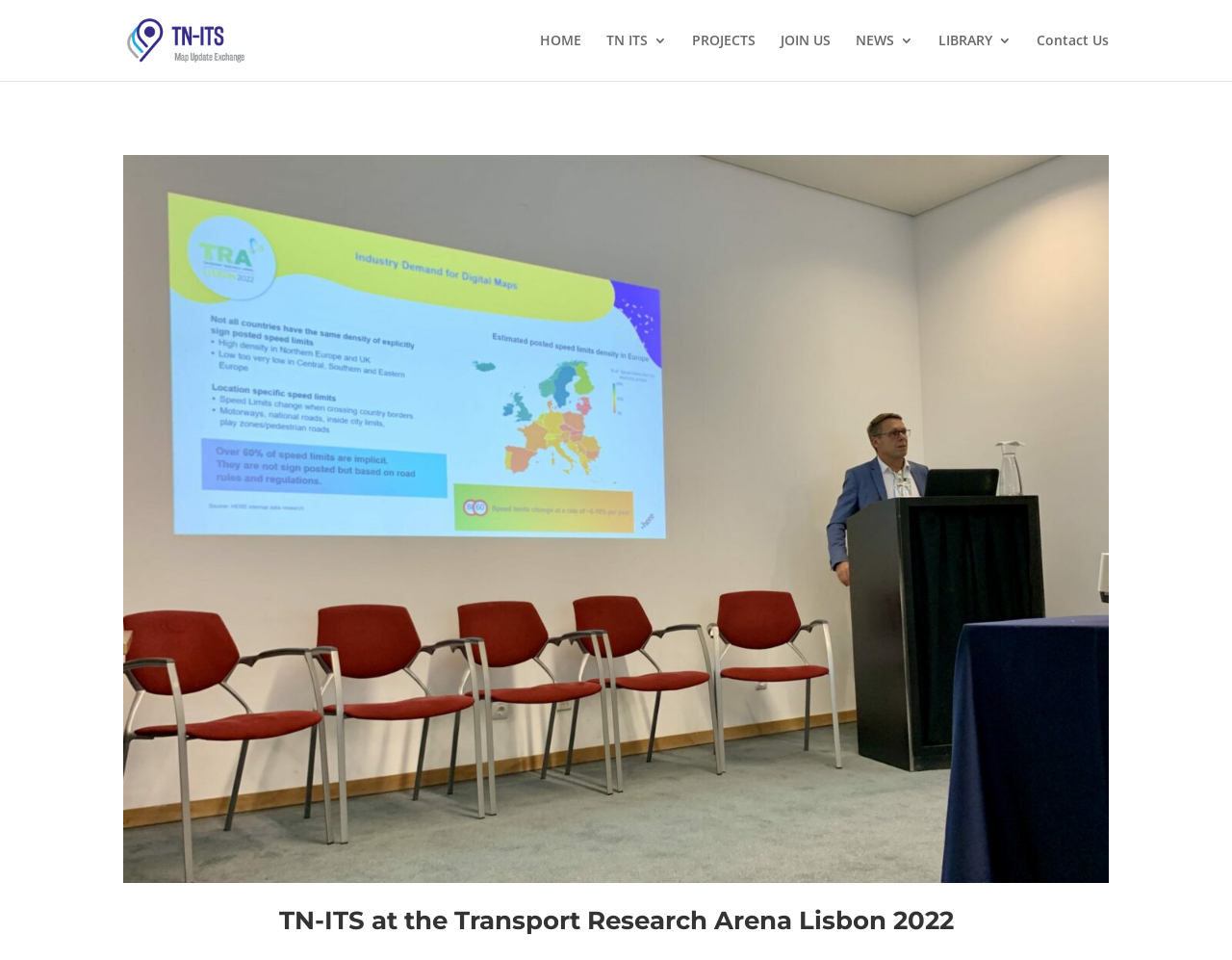Provide the bounding box for the UI element matching this description: "Bed".

None